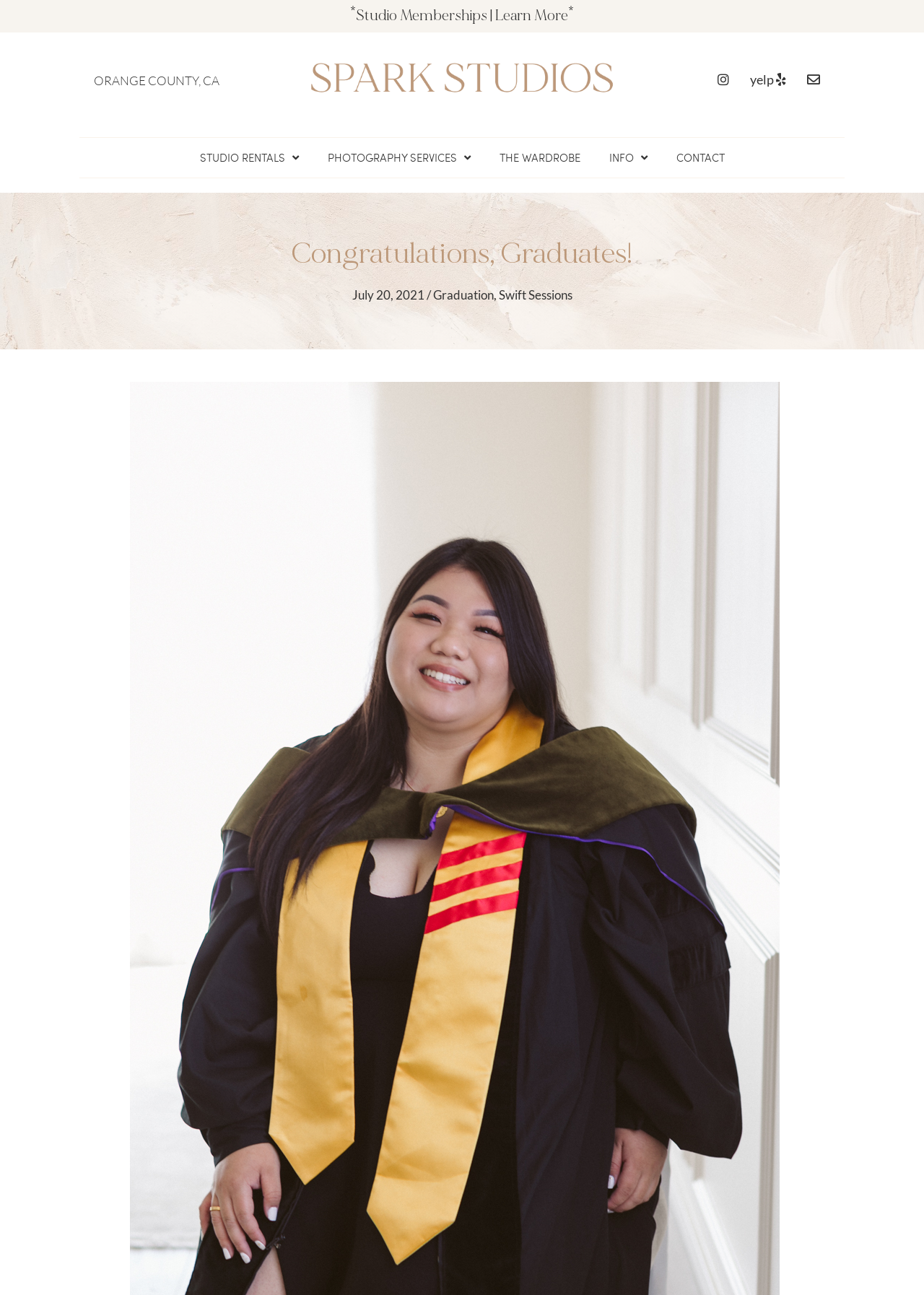Determine the bounding box coordinates of the section I need to click to execute the following instruction: "Learn more about studio memberships". Provide the coordinates as four float numbers between 0 and 1, i.e., [left, top, right, bottom].

[0.379, 0.005, 0.621, 0.019]